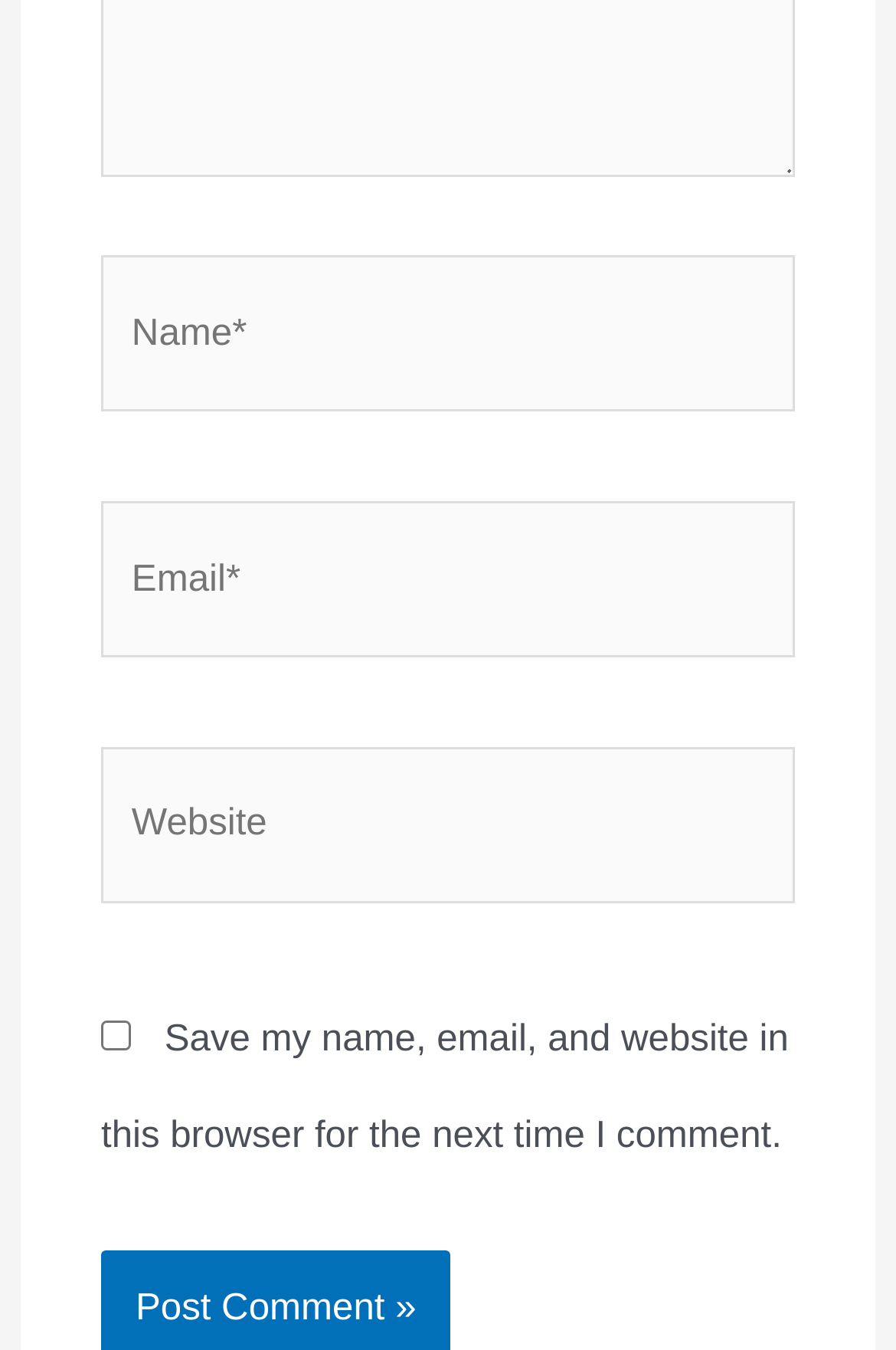What is the position of the 'Email' field?
Please give a well-detailed answer to the question.

The 'Email' field is positioned below the 'Name' field because the y1 coordinate of the 'Email' StaticText element (0.389) is greater than the y1 coordinate of the 'Name' StaticText element (0.206), indicating that it is located vertically below it.